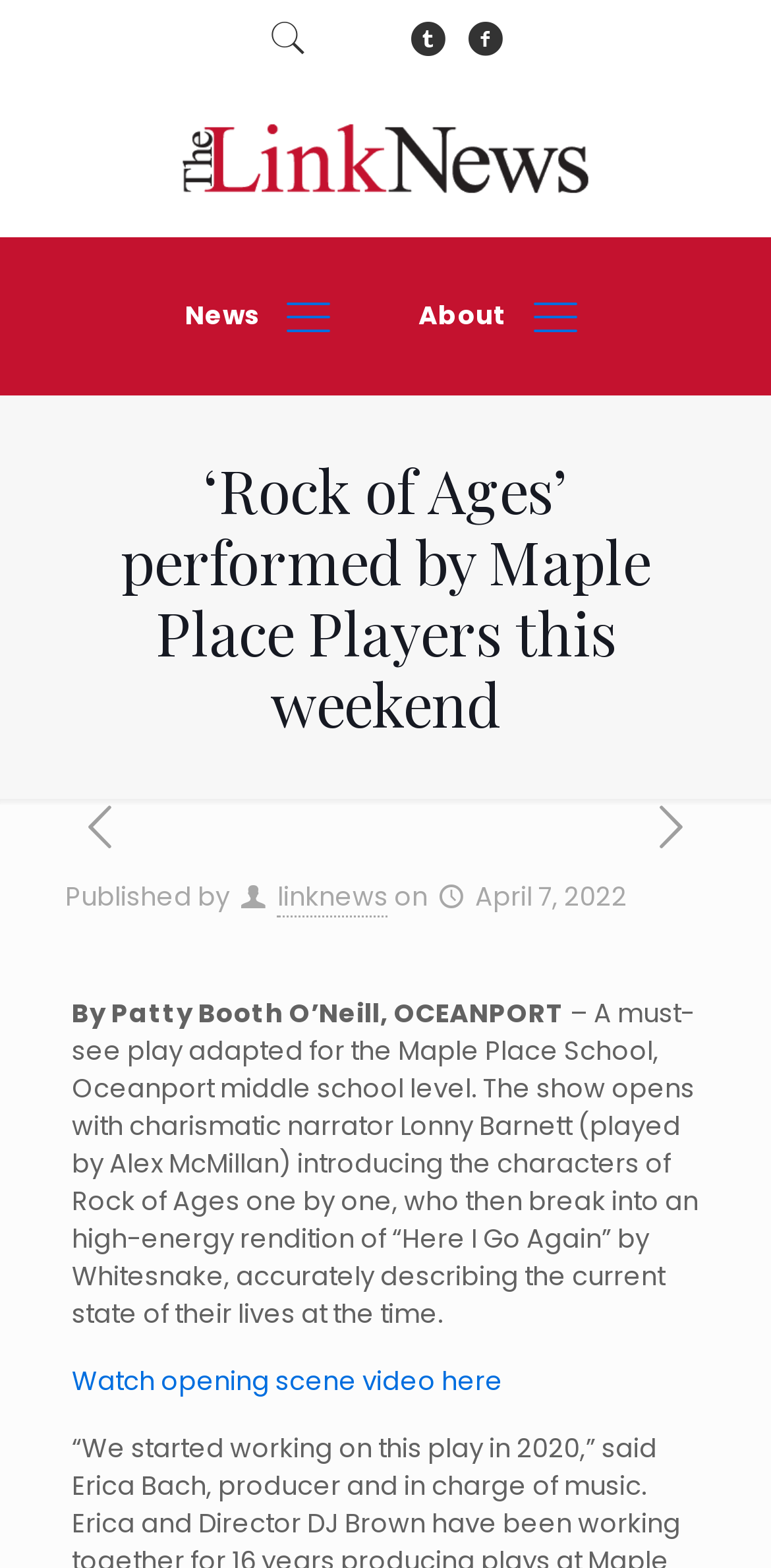Provide the bounding box coordinates, formatted as (top-left x, top-left y, bottom-right x, bottom-right y), with all values being floating point numbers between 0 and 1. Identify the bounding box of the UI element that matches the description: title="The Link News"

[0.233, 0.105, 0.767, 0.129]